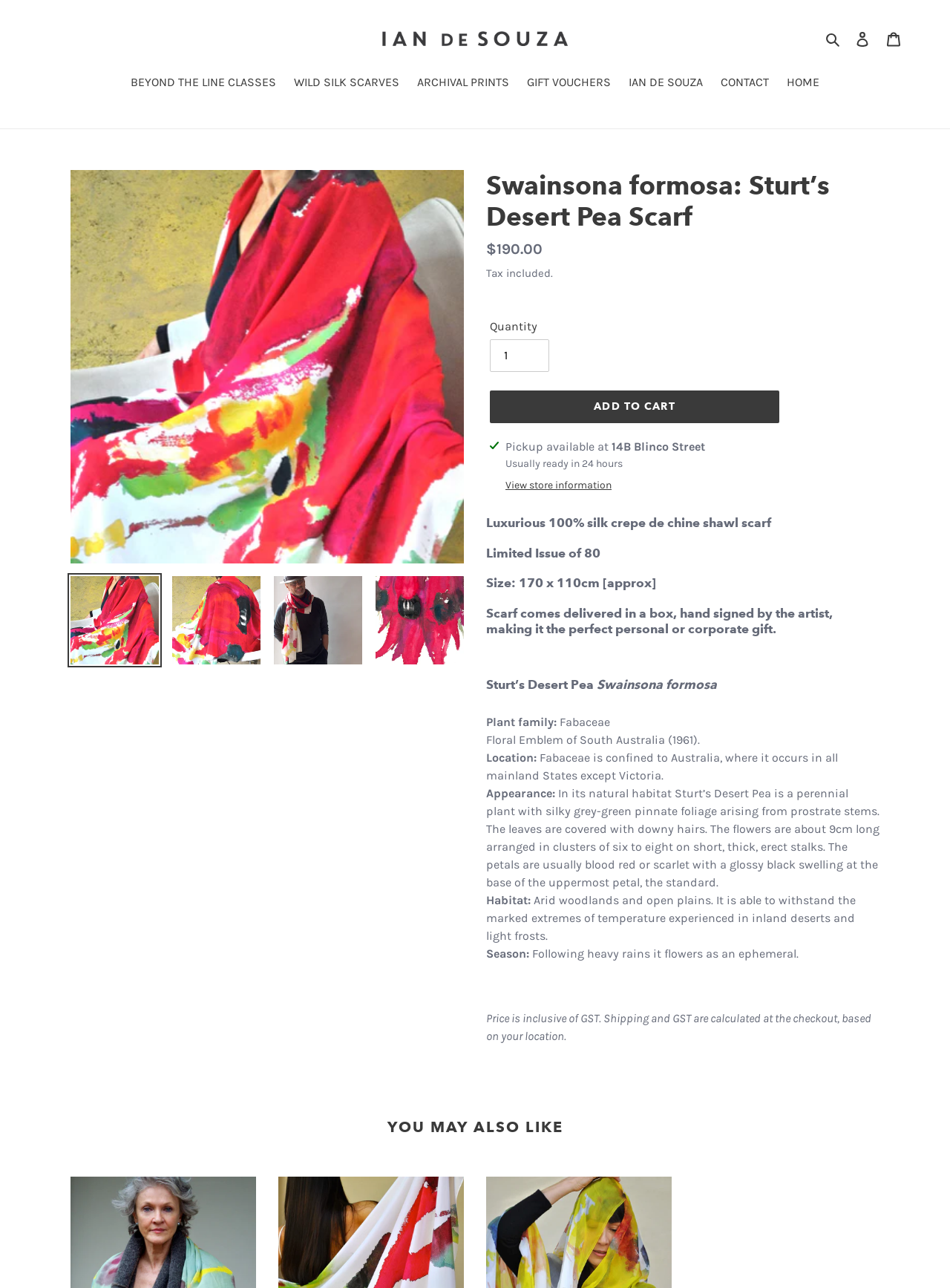Please specify the bounding box coordinates for the clickable region that will help you carry out the instruction: "Load image into Gallery viewer".

[0.071, 0.445, 0.17, 0.518]